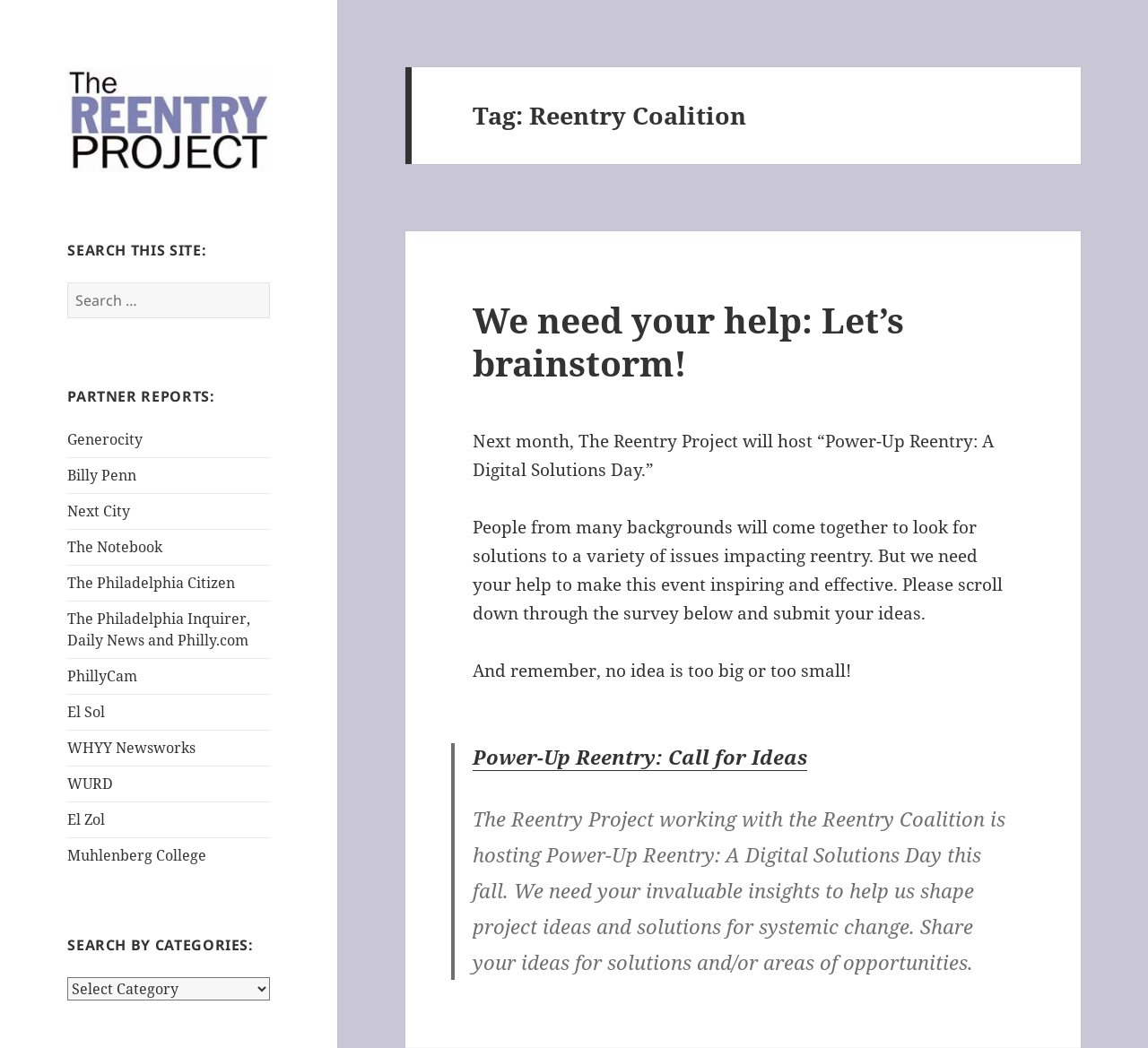Locate the bounding box coordinates of the clickable area to execute the instruction: "Follow Vol. 1 Brooklyn on Twitter". Provide the coordinates as four float numbers between 0 and 1, represented as [left, top, right, bottom].

None